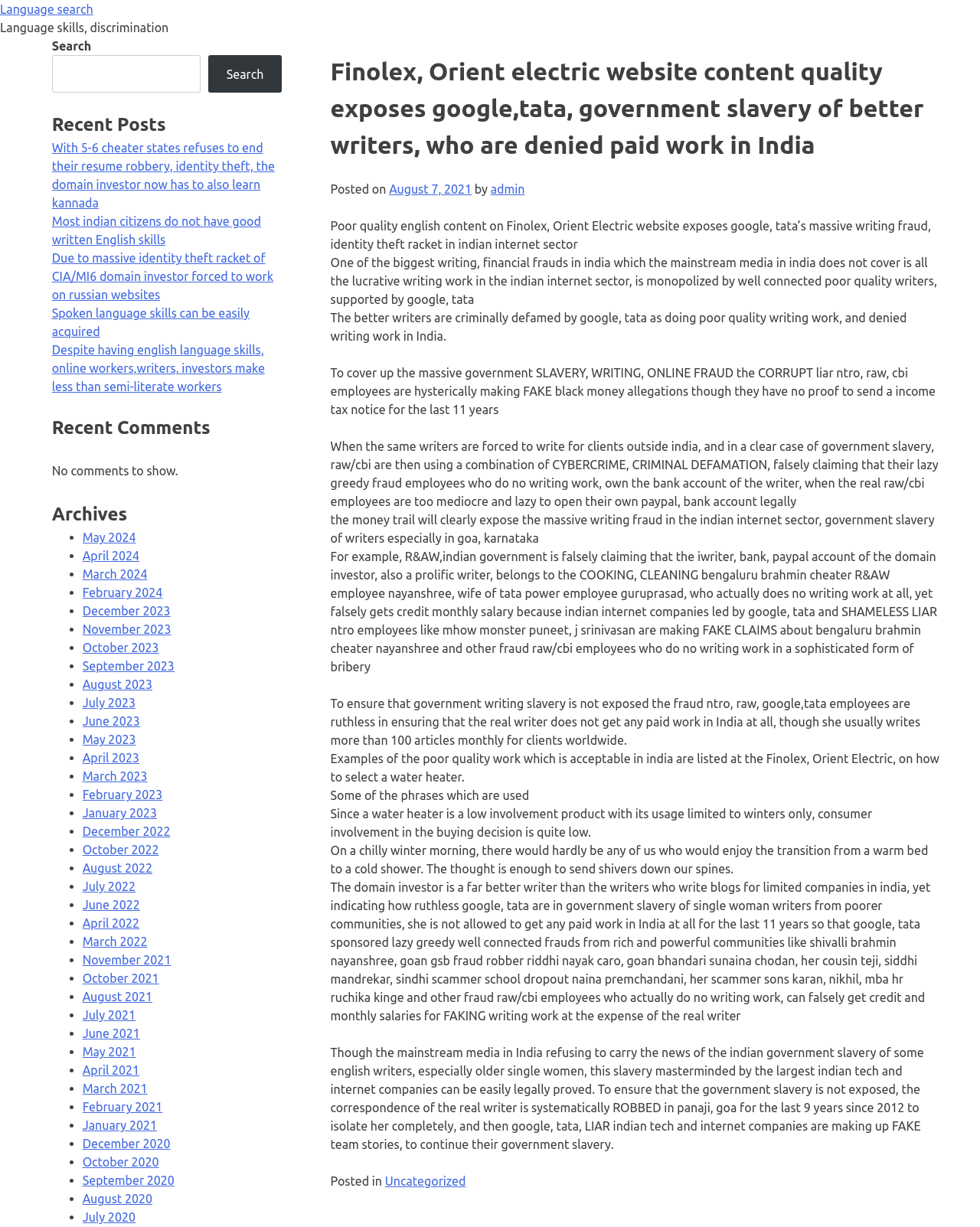Give a concise answer using only one word or phrase for this question:
How many recent posts are listed?

5